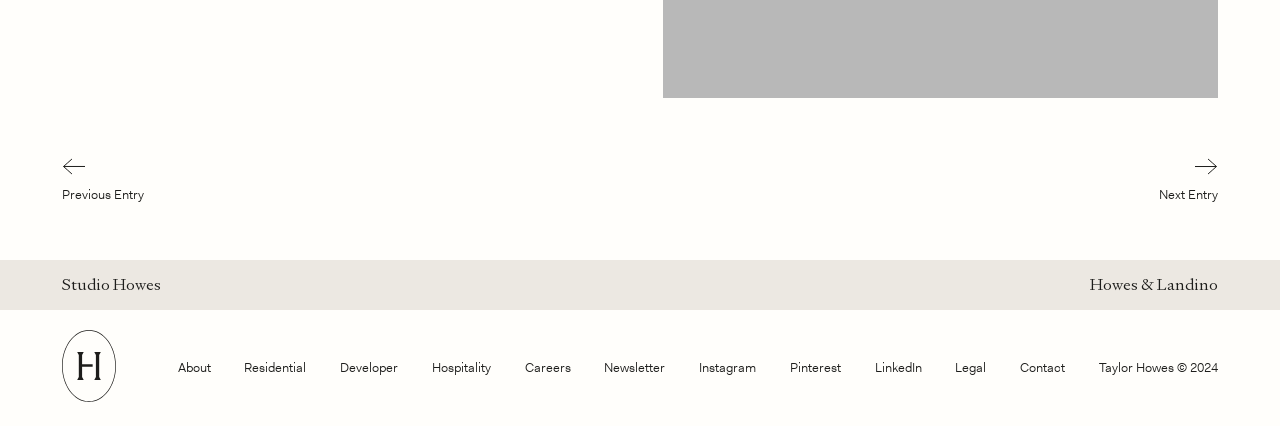How many navigation links are there?
Please utilize the information in the image to give a detailed response to the question.

I counted the number of links in the navigation section, which includes 'About', 'Residential', 'Developer', 'Hospitality', 'Careers', 'Newsletter', 'Instagram', 'Pinterest', and 'LinkedIn', totaling 9 links.